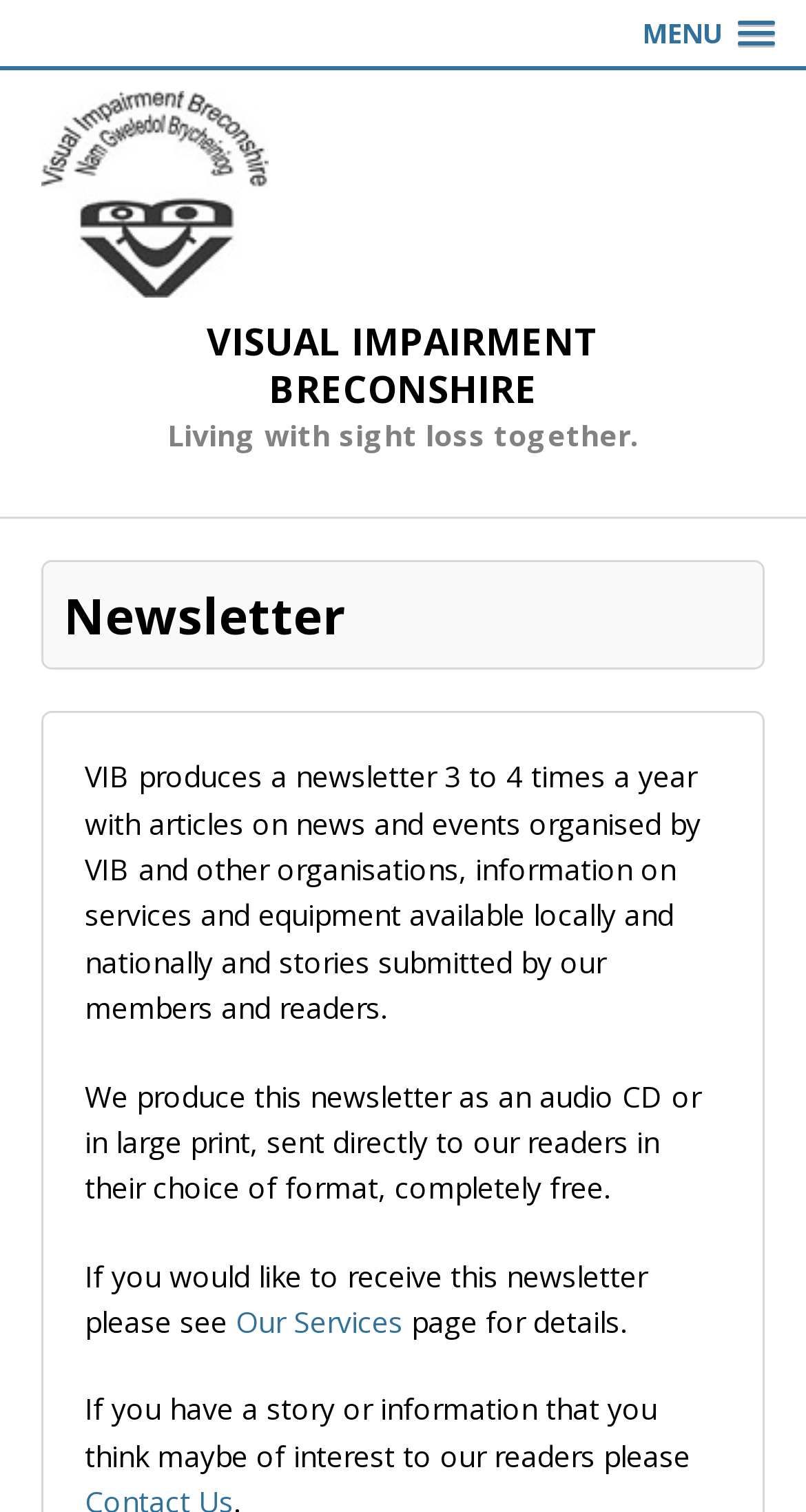Please extract the primary headline from the webpage.

VISUAL IMPAIRMENT BRECONSHIRE